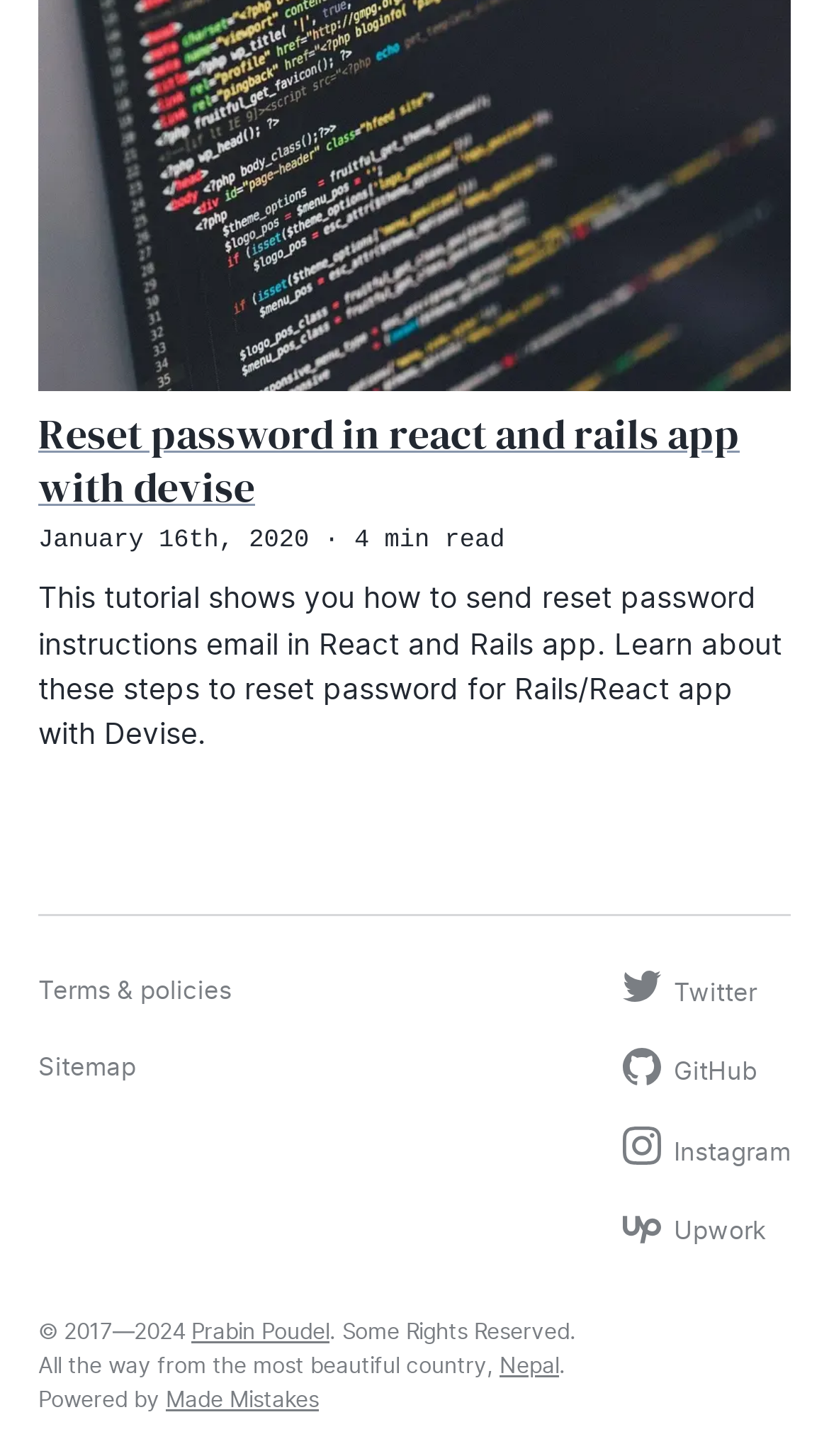Specify the bounding box coordinates of the area to click in order to follow the given instruction: "Visit the terms and policies page."

[0.046, 0.655, 0.279, 0.708]